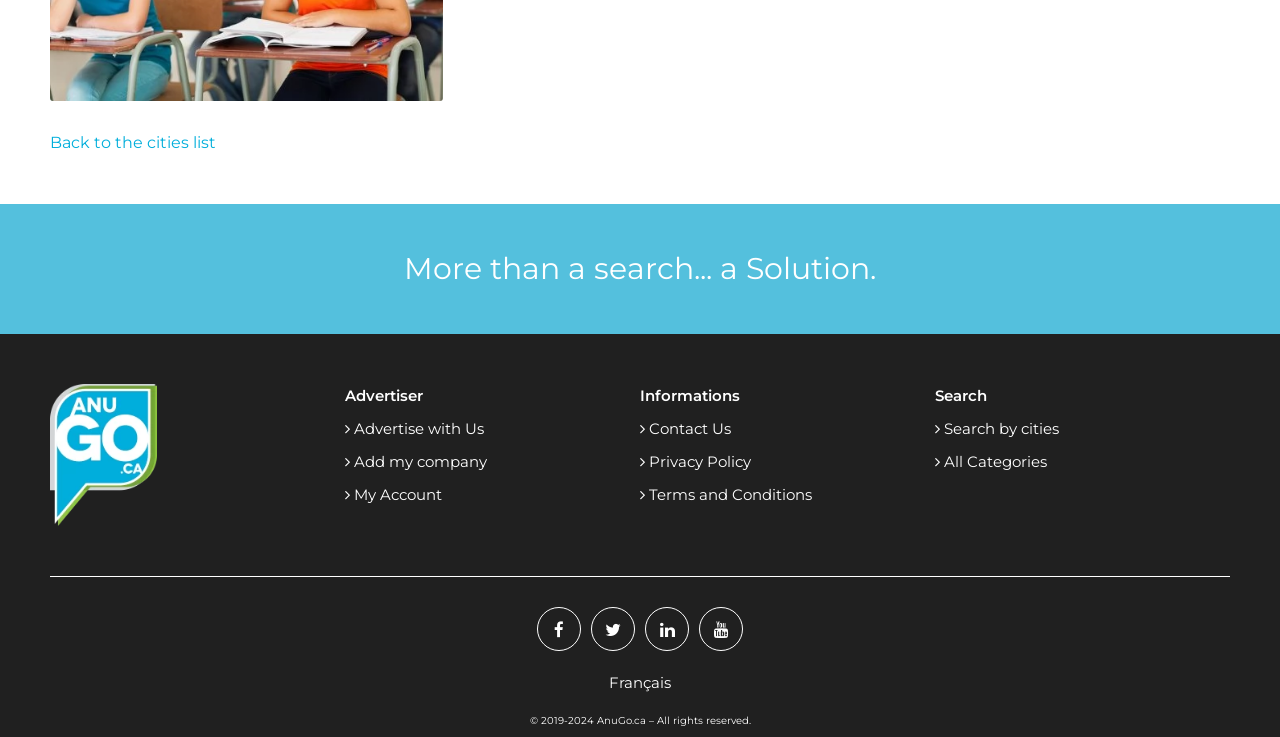Please provide a short answer using a single word or phrase for the question:
How many social media platforms are linked on the webpage?

4